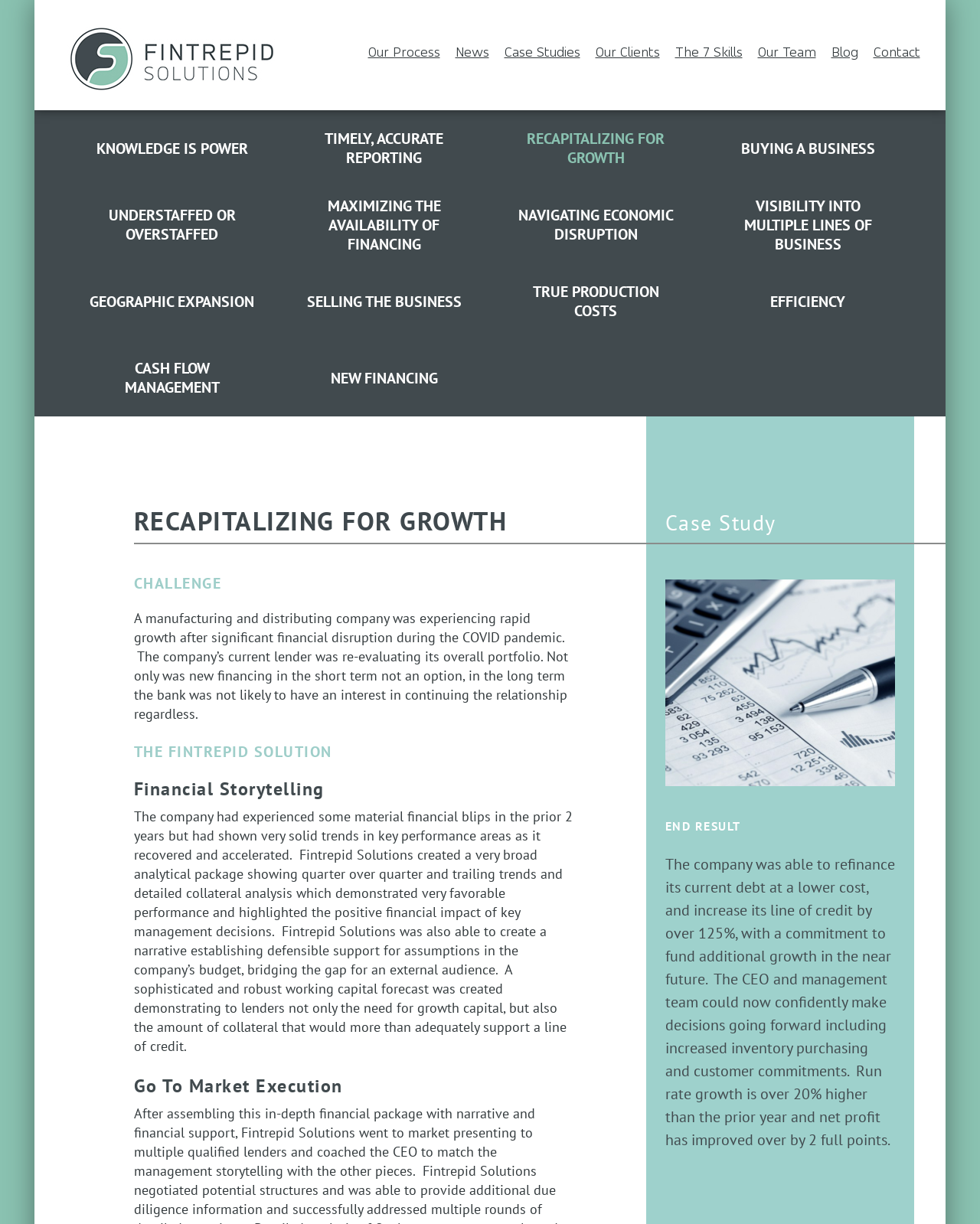Please find the bounding box coordinates (top-left x, top-left y, bottom-right x, bottom-right y) in the screenshot for the UI element described as follows: Timely, Accurate Reporting

[0.331, 0.105, 0.452, 0.137]